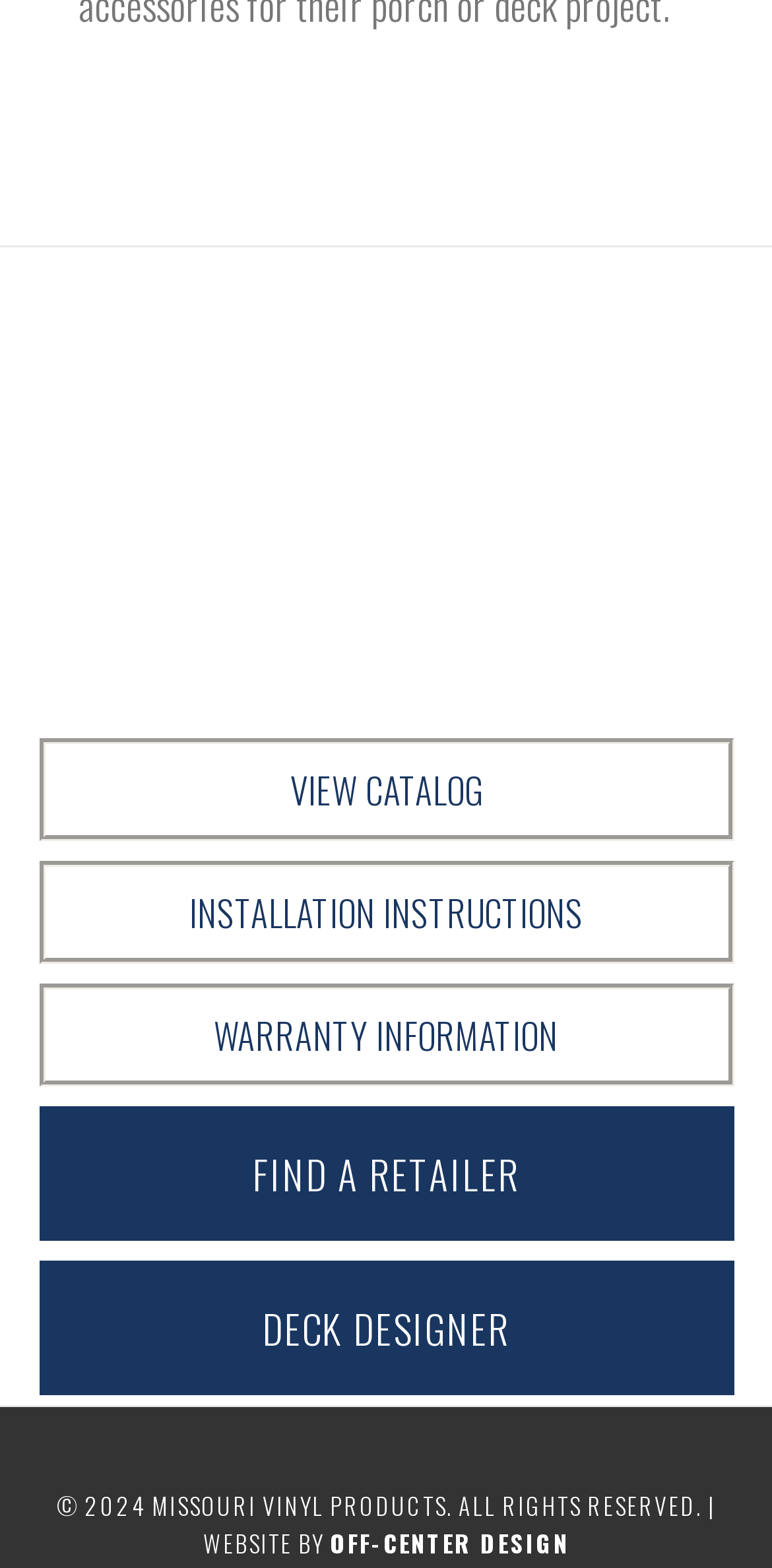Please locate the bounding box coordinates of the region I need to click to follow this instruction: "Design a deck".

[0.05, 0.828, 0.95, 0.866]